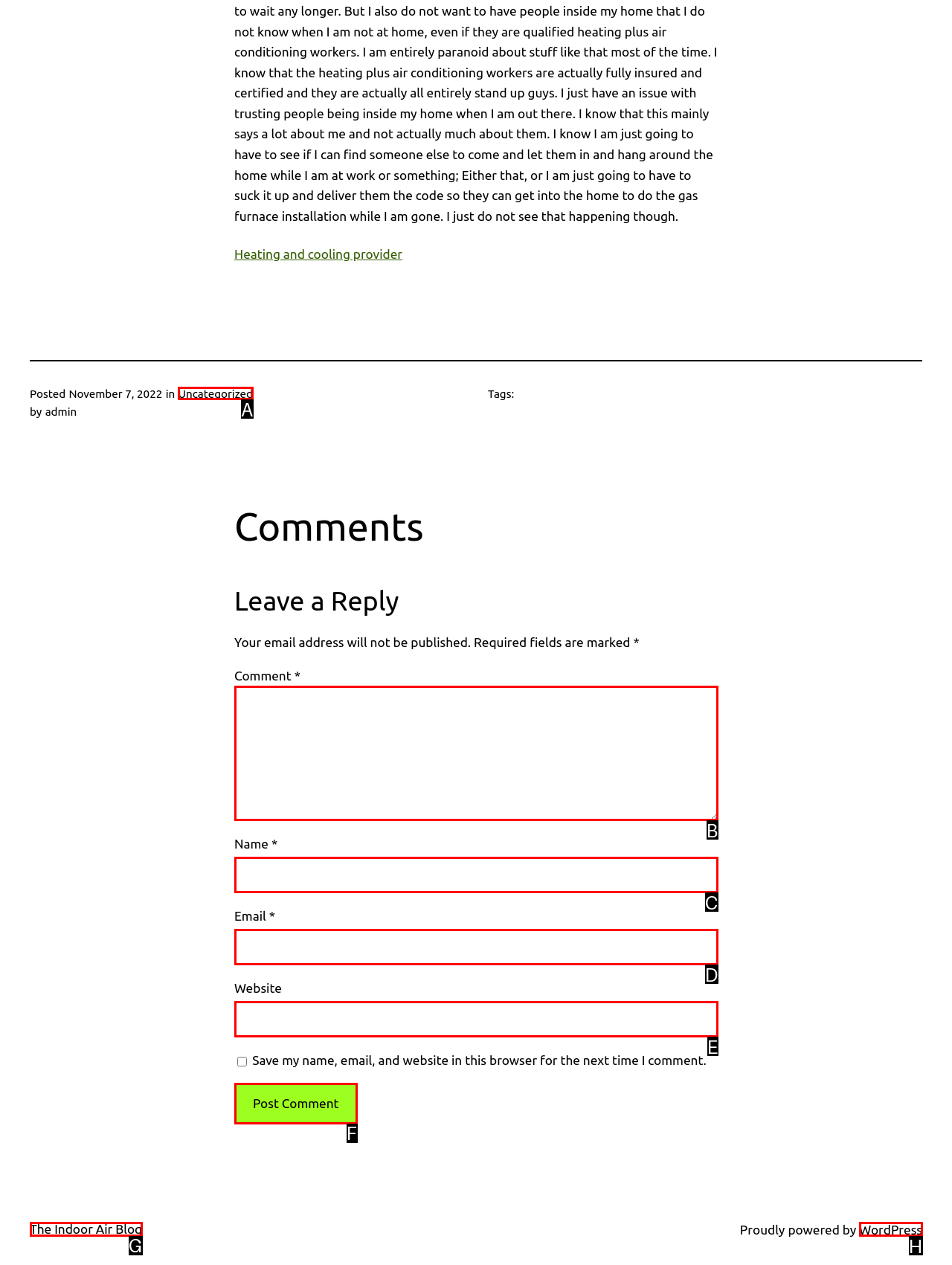Identify the correct option to click in order to accomplish the task: Click the 'Uncategorized' link Provide your answer with the letter of the selected choice.

A